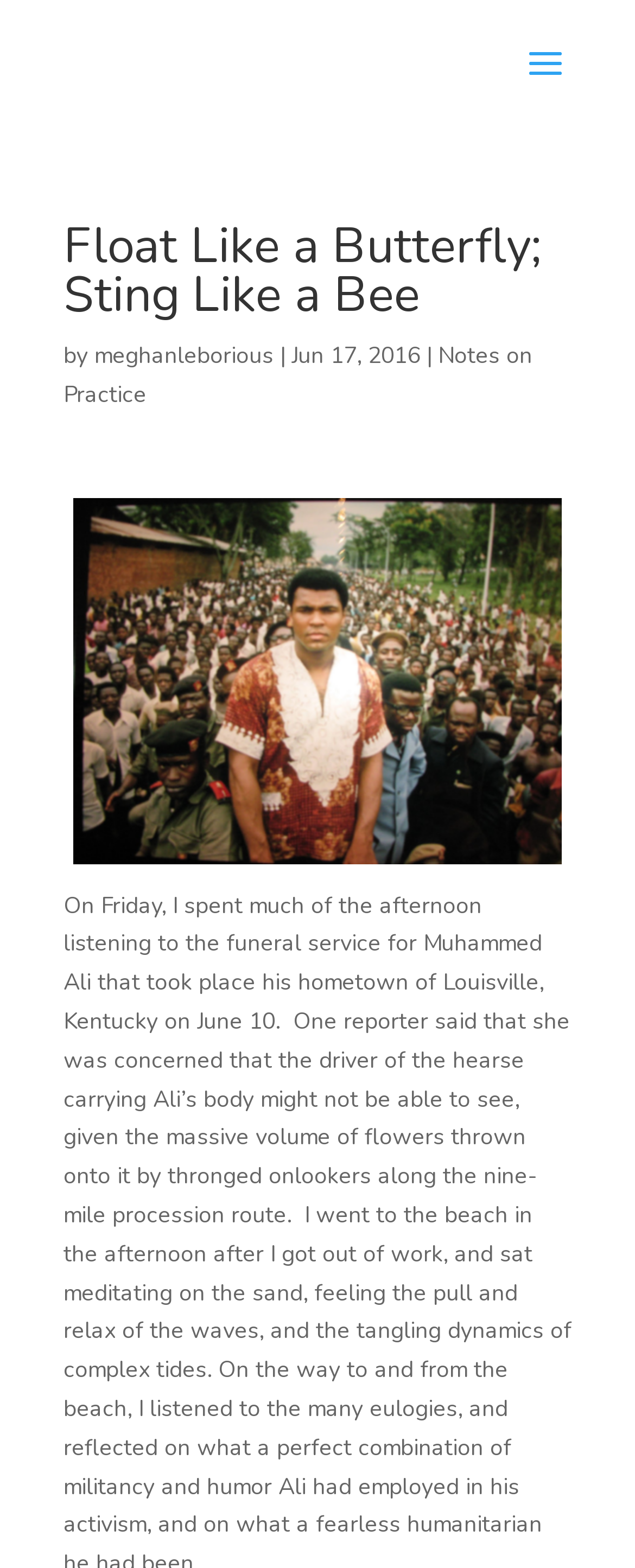Answer this question using a single word or a brief phrase:
How many links are there on the page?

3